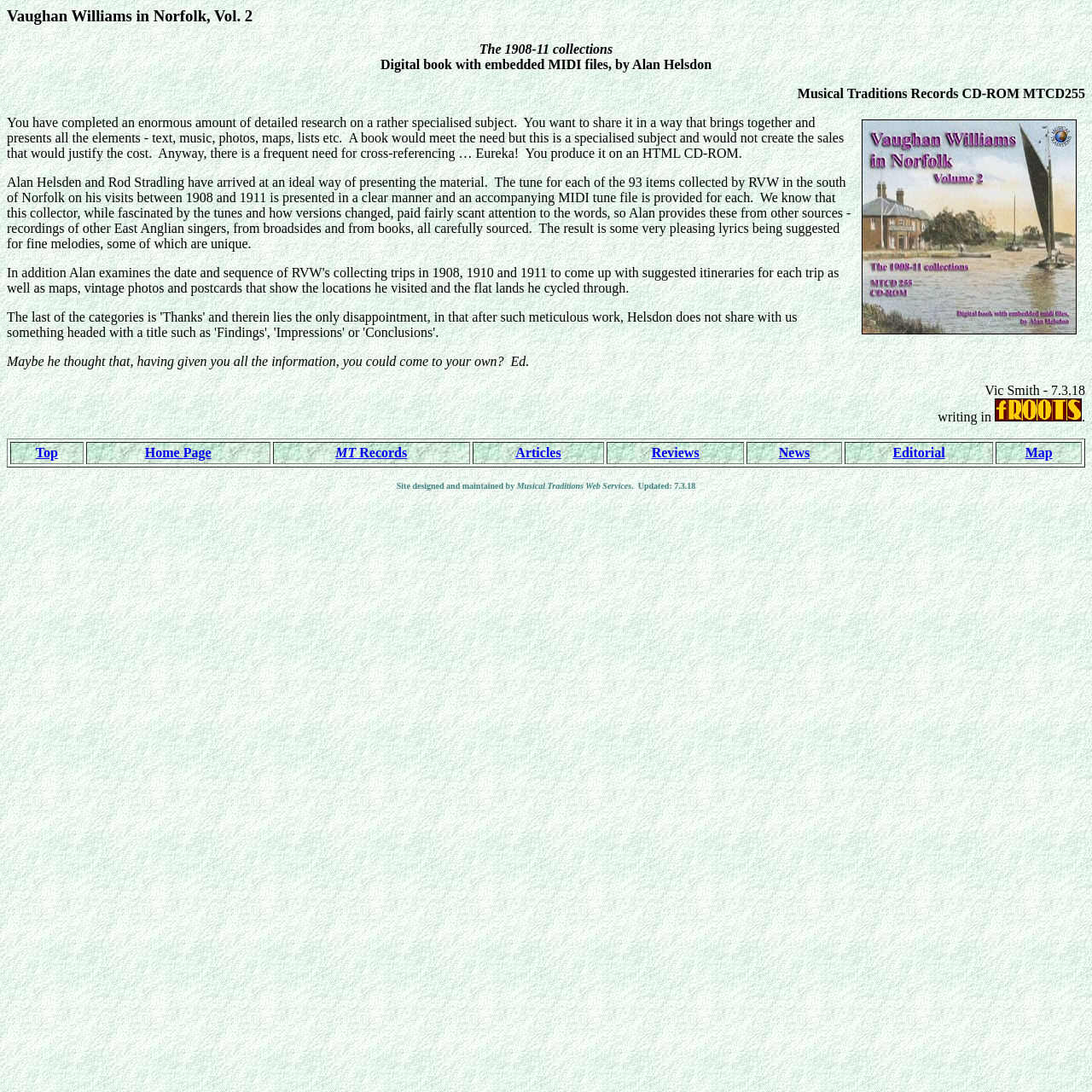Respond to the following query with just one word or a short phrase: 
What is the purpose of the digital book?

To share research